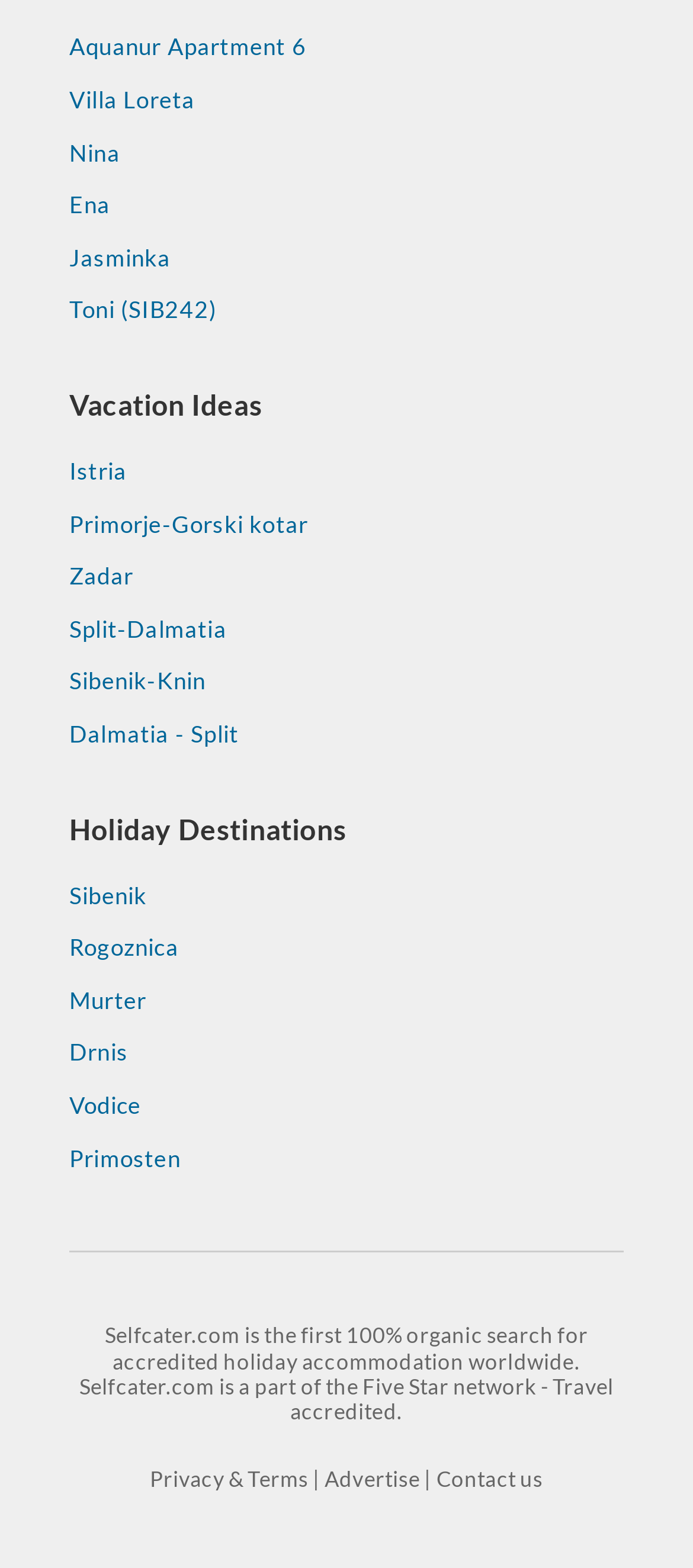What is the name of the first apartment listed?
Based on the screenshot, respond with a single word or phrase.

Aquanur Apartment 6